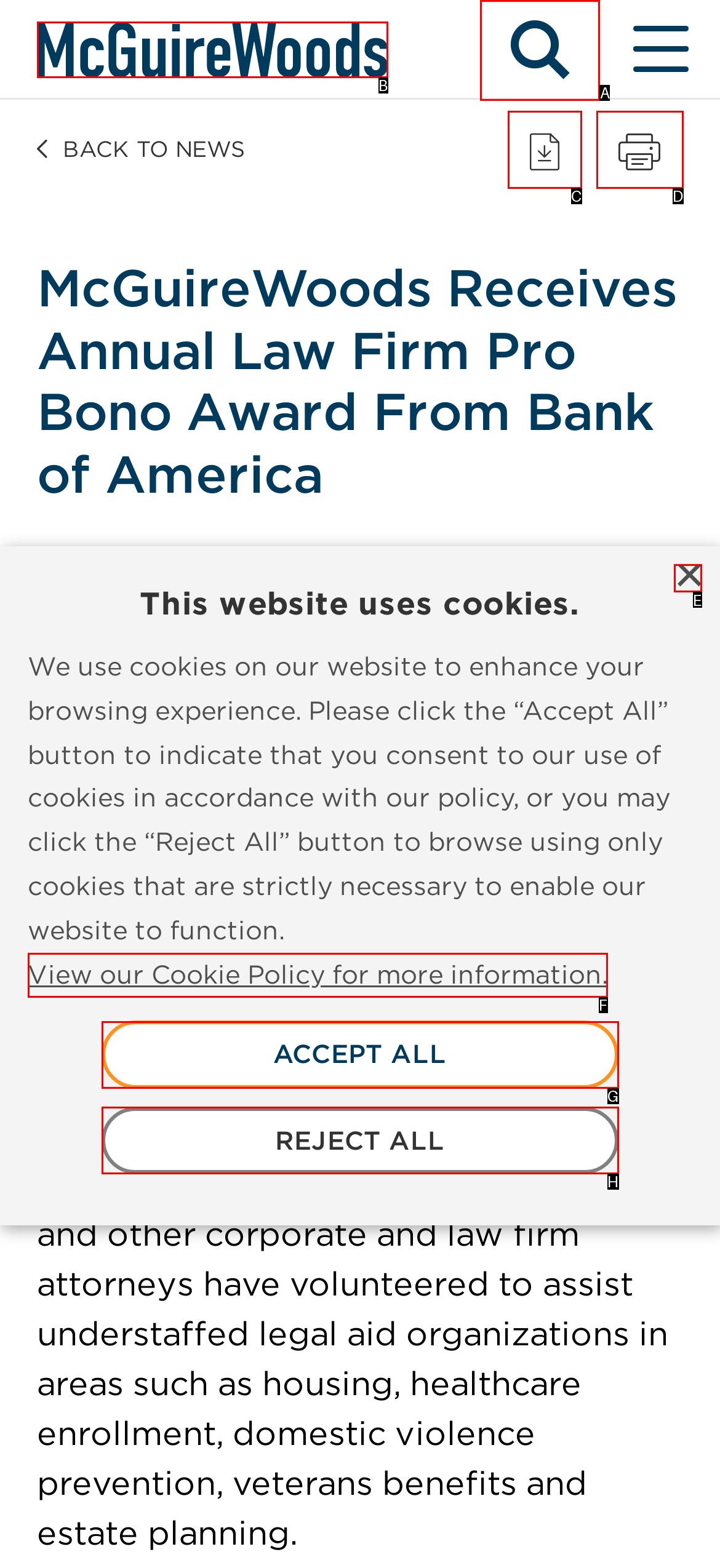Tell me the letter of the UI element to click in order to accomplish the following task: Click the search button
Answer with the letter of the chosen option from the given choices directly.

A